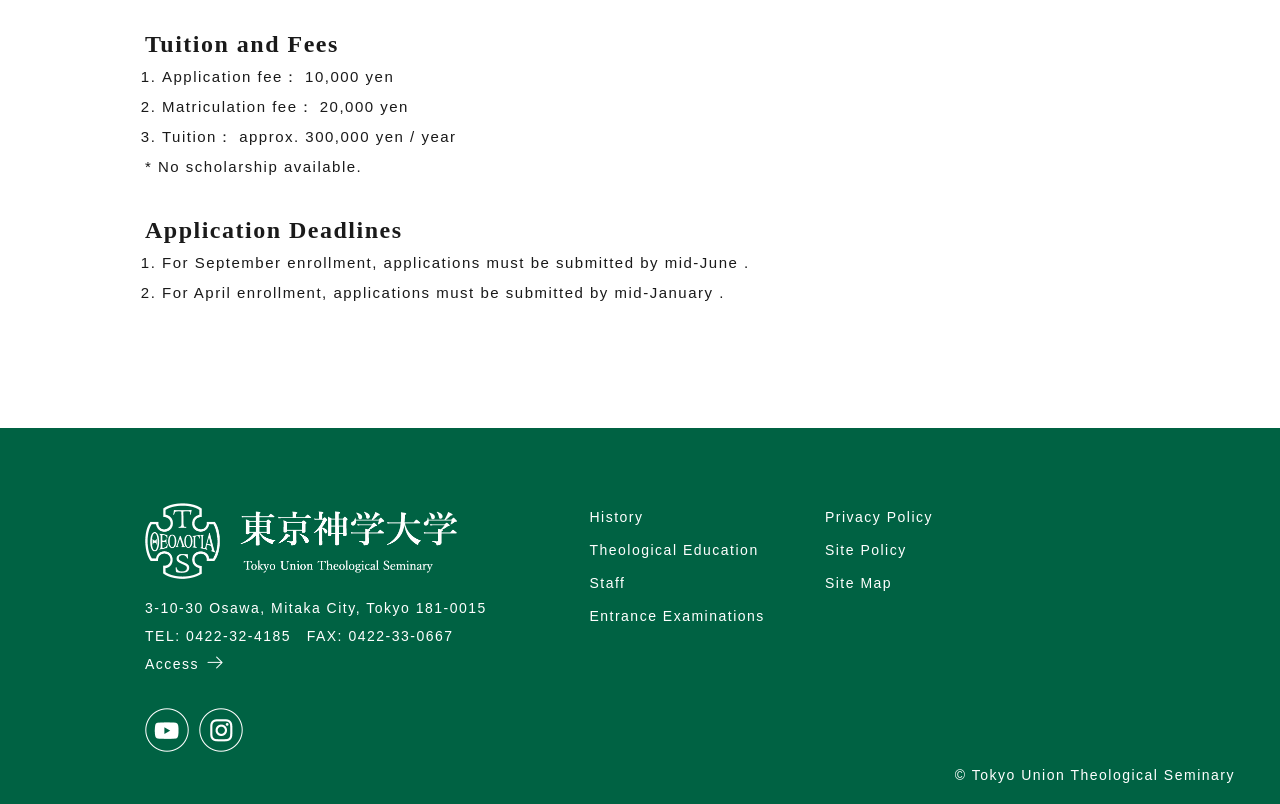Please indicate the bounding box coordinates for the clickable area to complete the following task: "Visit the youtube page". The coordinates should be specified as four float numbers between 0 and 1, i.e., [left, top, right, bottom].

[0.113, 0.881, 0.148, 0.935]